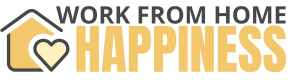Observe the image and answer the following question in detail: What is the mission of the site?

The caption states that the visual representation aligns with the site's mission to help individuals find fulfilling remote job opportunities, encouraging a positive work-life balance from the comfort of home, which indicates that the mission of the site is to help individuals find fulfilling remote job opportunities.